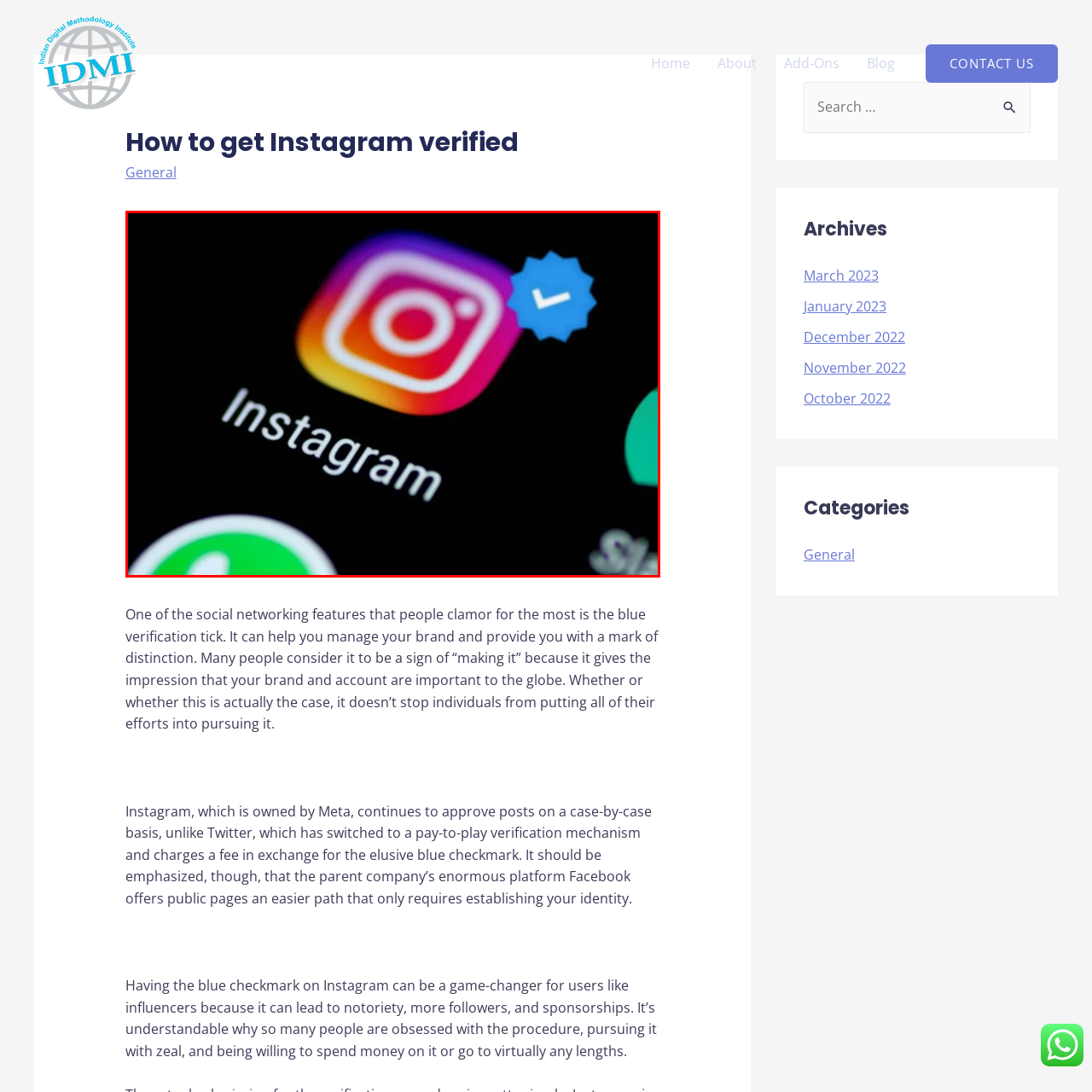What is the color of the adjacent icon?
Observe the image marked by the red bounding box and generate a detailed answer to the question.

The circular icon adjacent to Instagram is likely another app, and it is represented by a green icon, emphasizing the interconnectedness of various social media platforms in today's digital world.